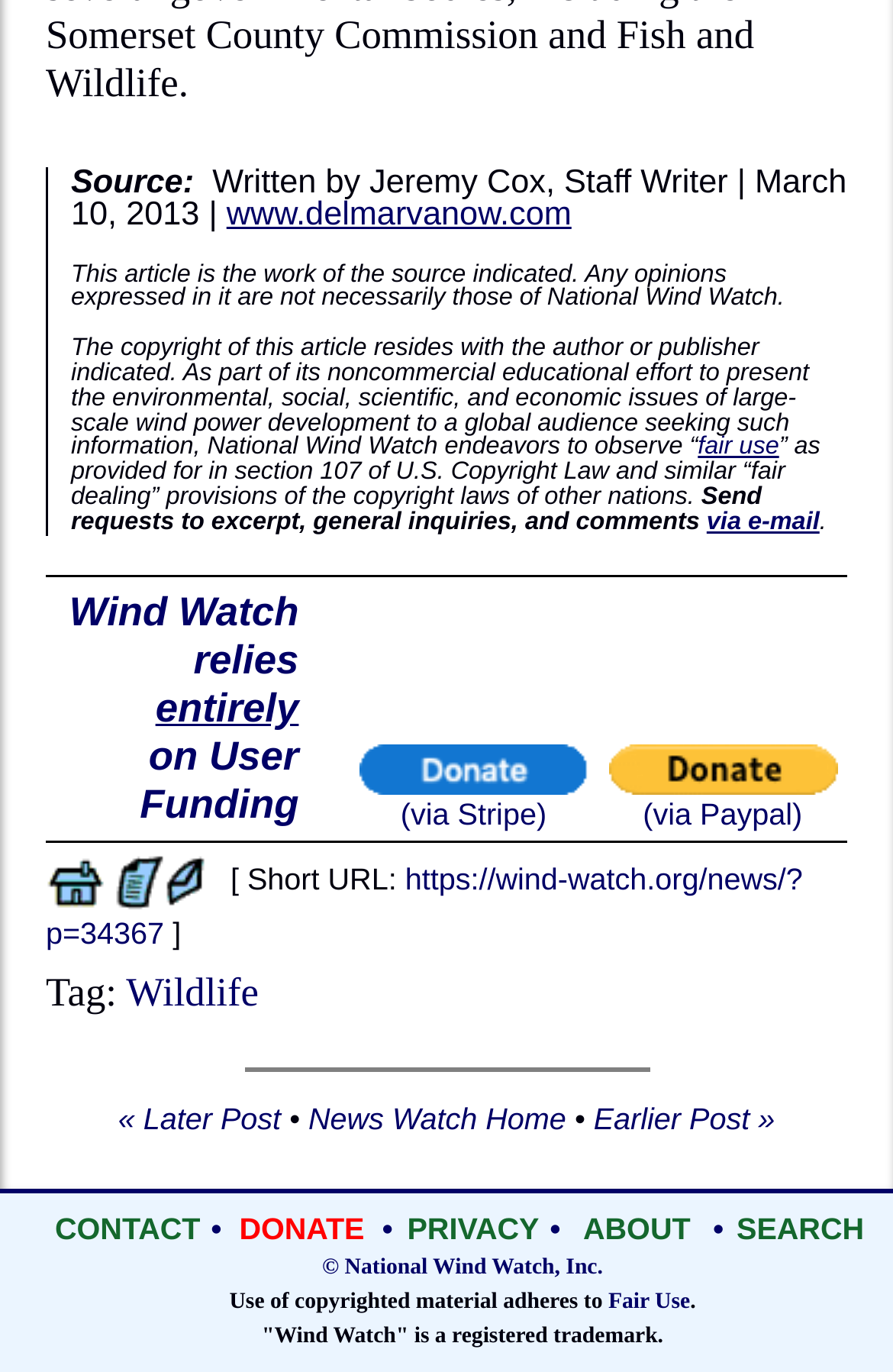Using the given element description, provide the bounding box coordinates (top-left x, top-left y, bottom-right x, bottom-right y) for the corresponding UI element in the screenshot: « Later Post

[0.132, 0.802, 0.315, 0.827]